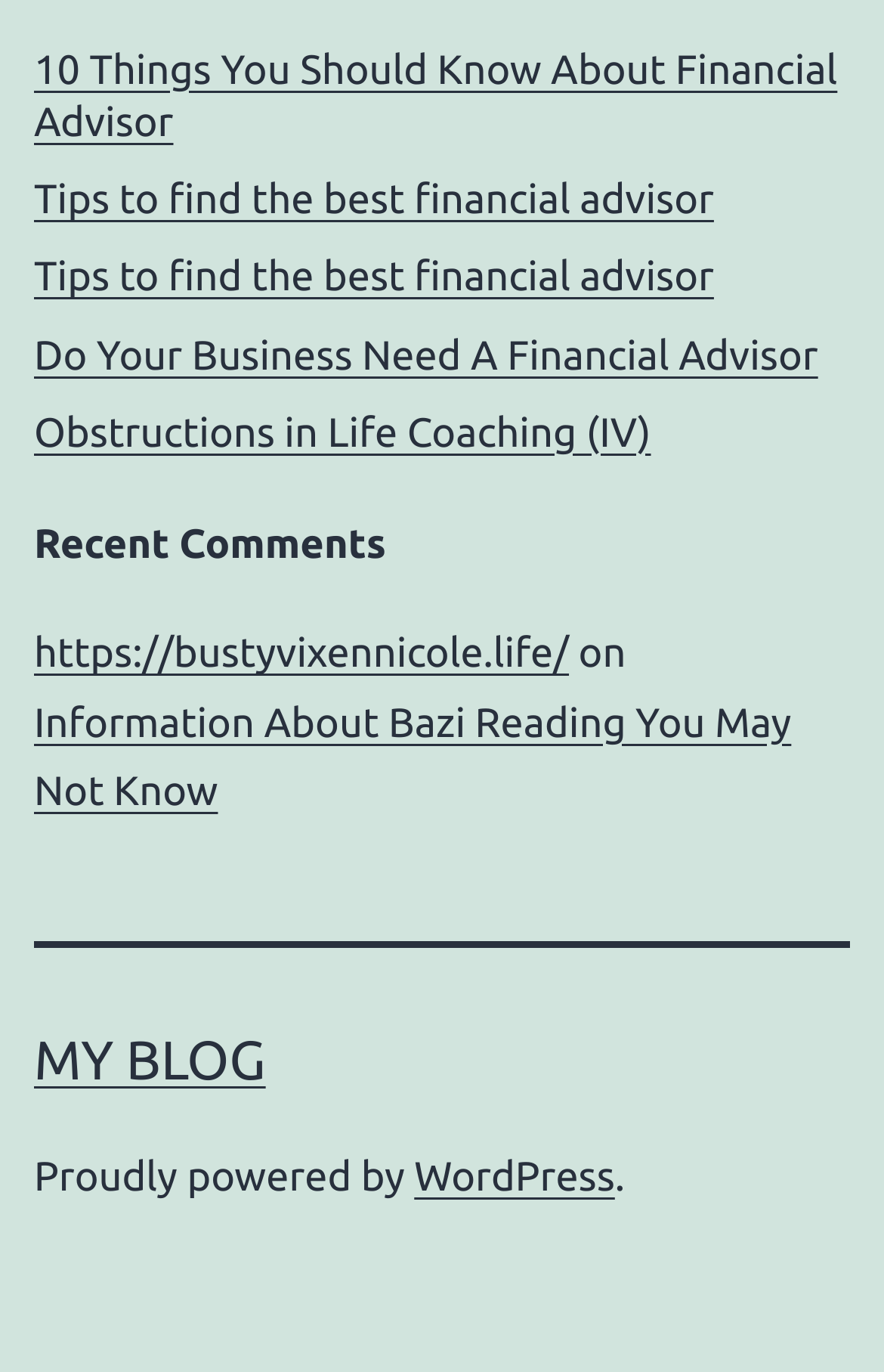Given the description of the UI element: "WordPress", predict the bounding box coordinates in the form of [left, top, right, bottom], with each value being a float between 0 and 1.

[0.469, 0.841, 0.696, 0.874]